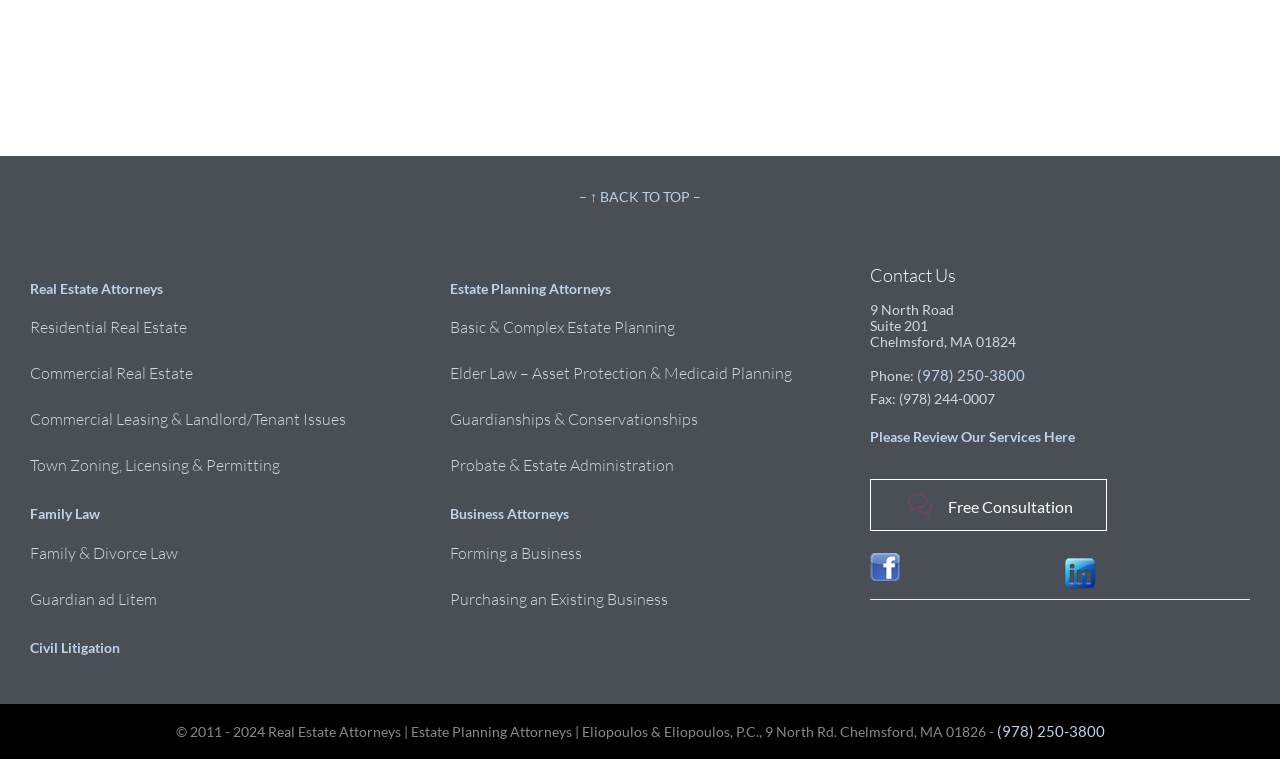Please identify the bounding box coordinates of where to click in order to follow the instruction: "Click on '(978) 250-3800'".

[0.716, 0.482, 0.801, 0.505]